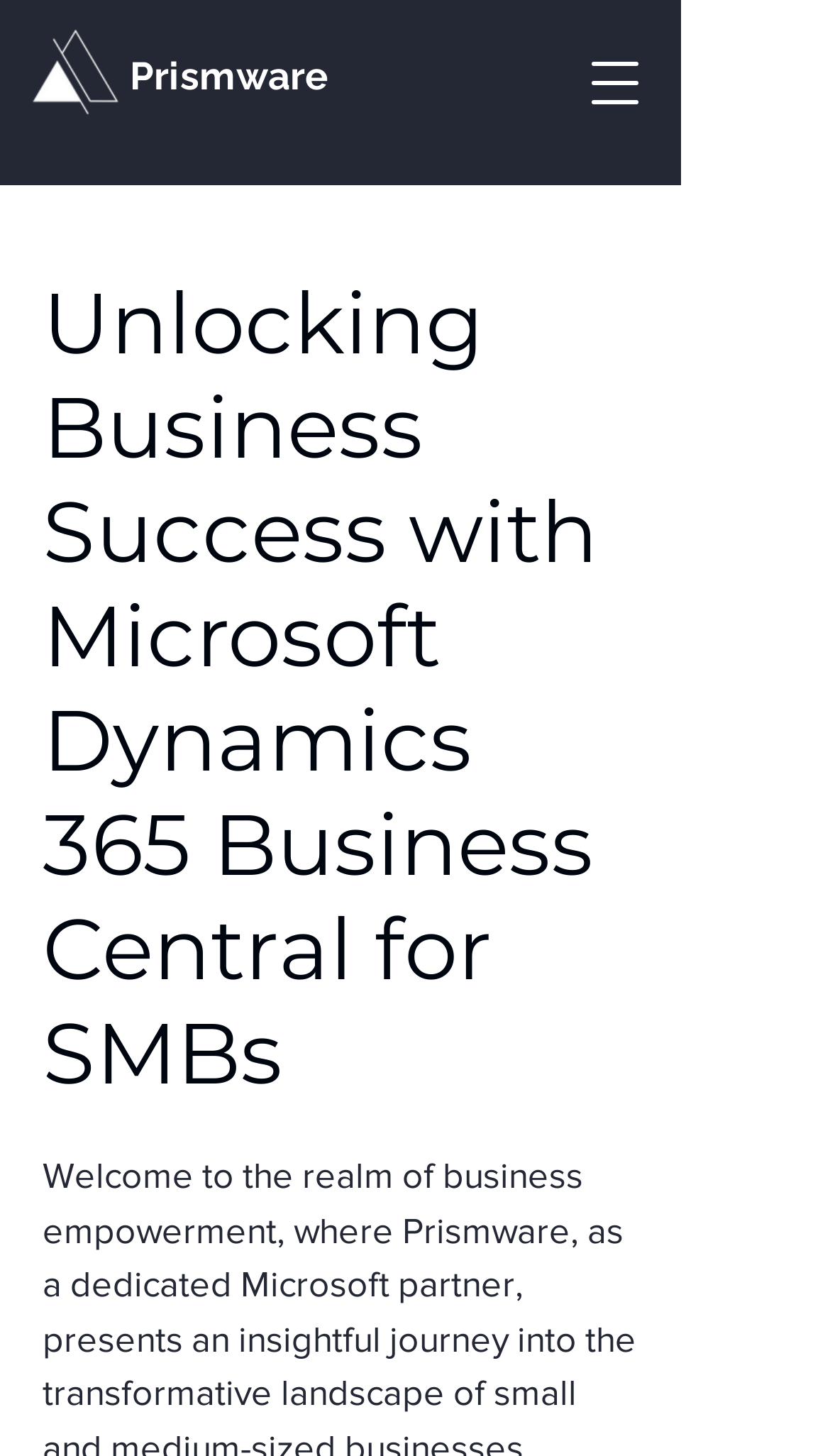Bounding box coordinates are given in the format (top-left x, top-left y, bottom-right x, bottom-right y). All values should be floating point numbers between 0 and 1. Provide the bounding box coordinate for the UI element described as: name="s"

None